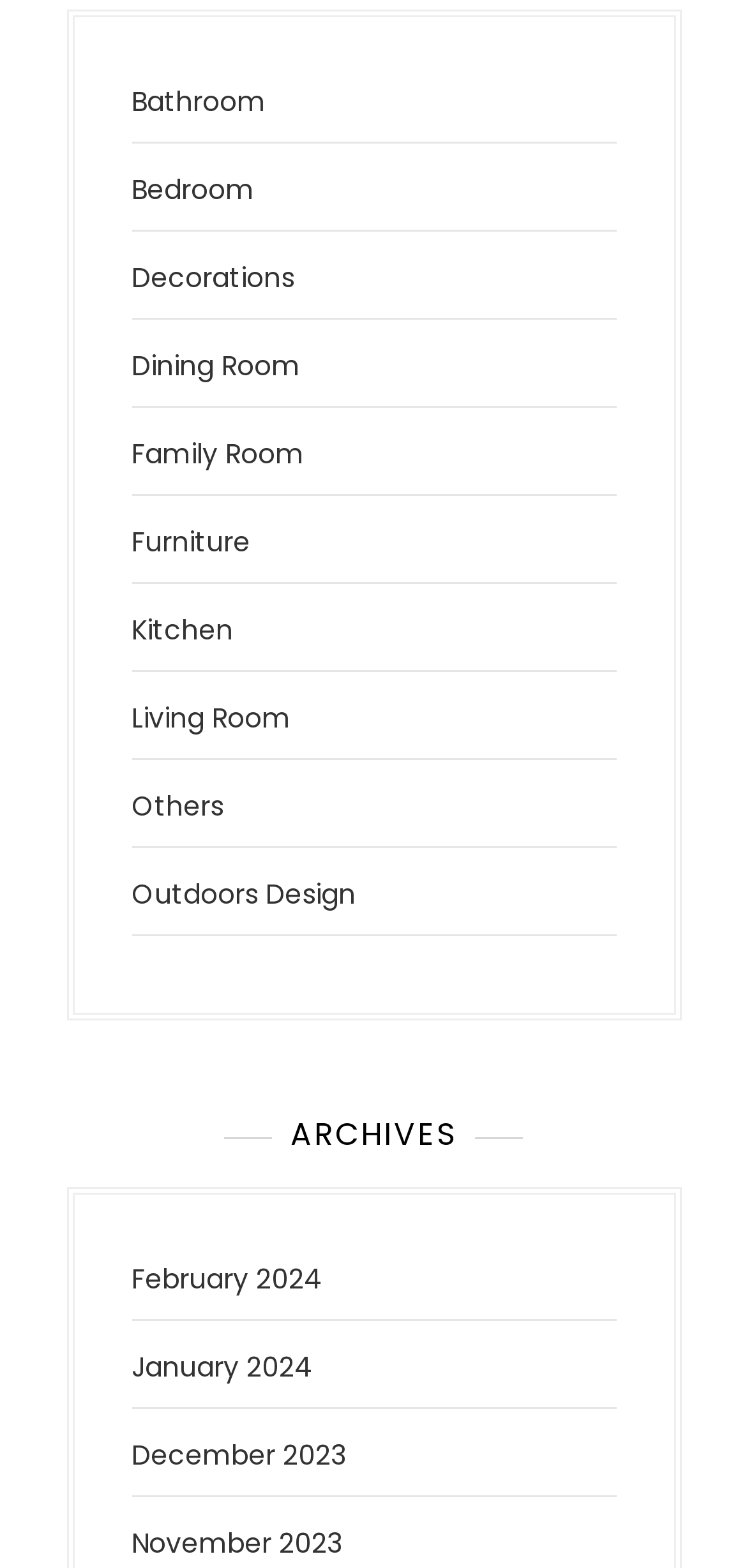Determine the coordinates of the bounding box for the clickable area needed to execute this instruction: "Check February 2024 archives".

[0.176, 0.804, 0.432, 0.828]